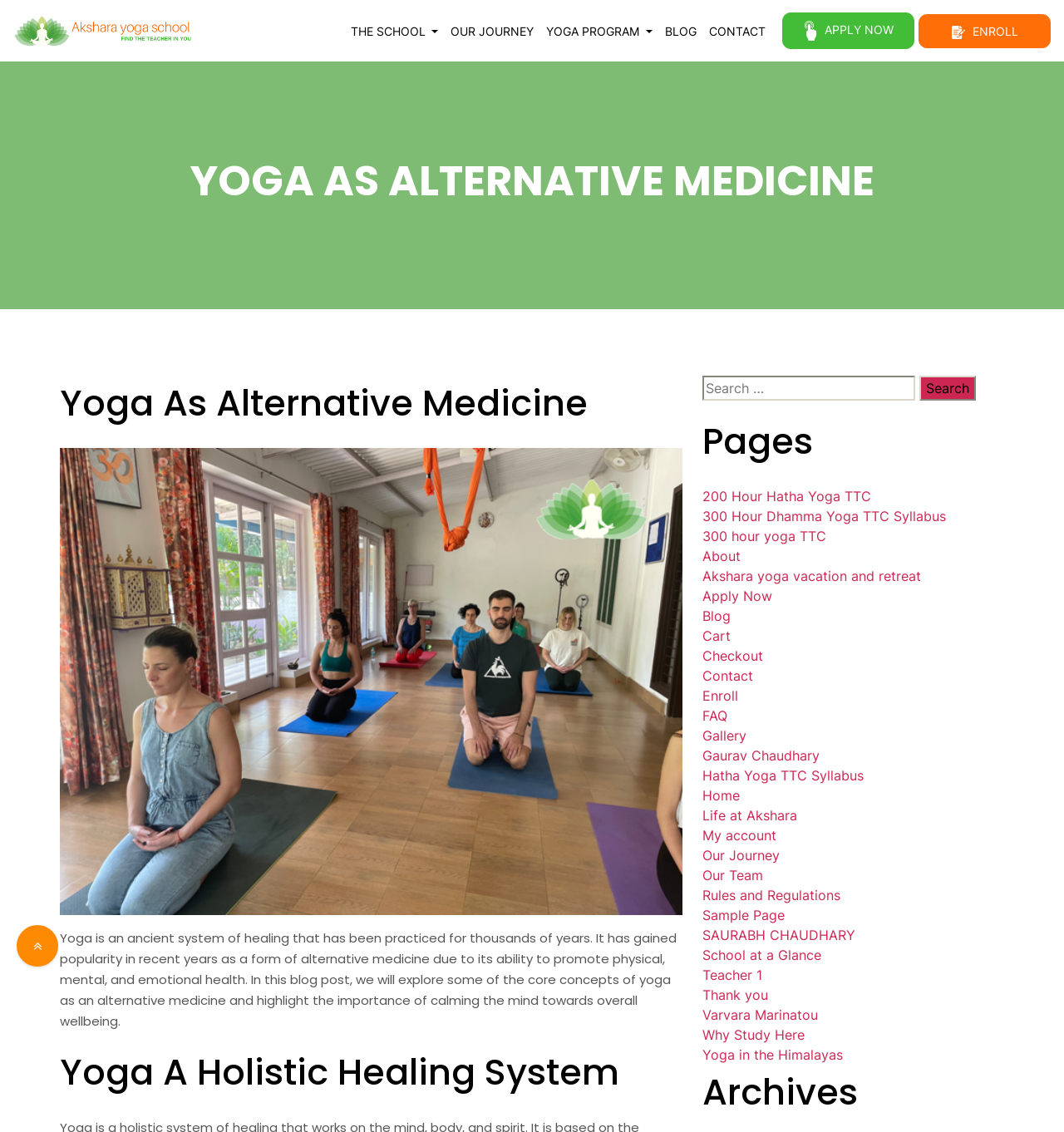Find the bounding box coordinates of the clickable element required to execute the following instruction: "Search for something". Provide the coordinates as four float numbers between 0 and 1, i.e., [left, top, right, bottom].

[0.66, 0.332, 0.86, 0.354]